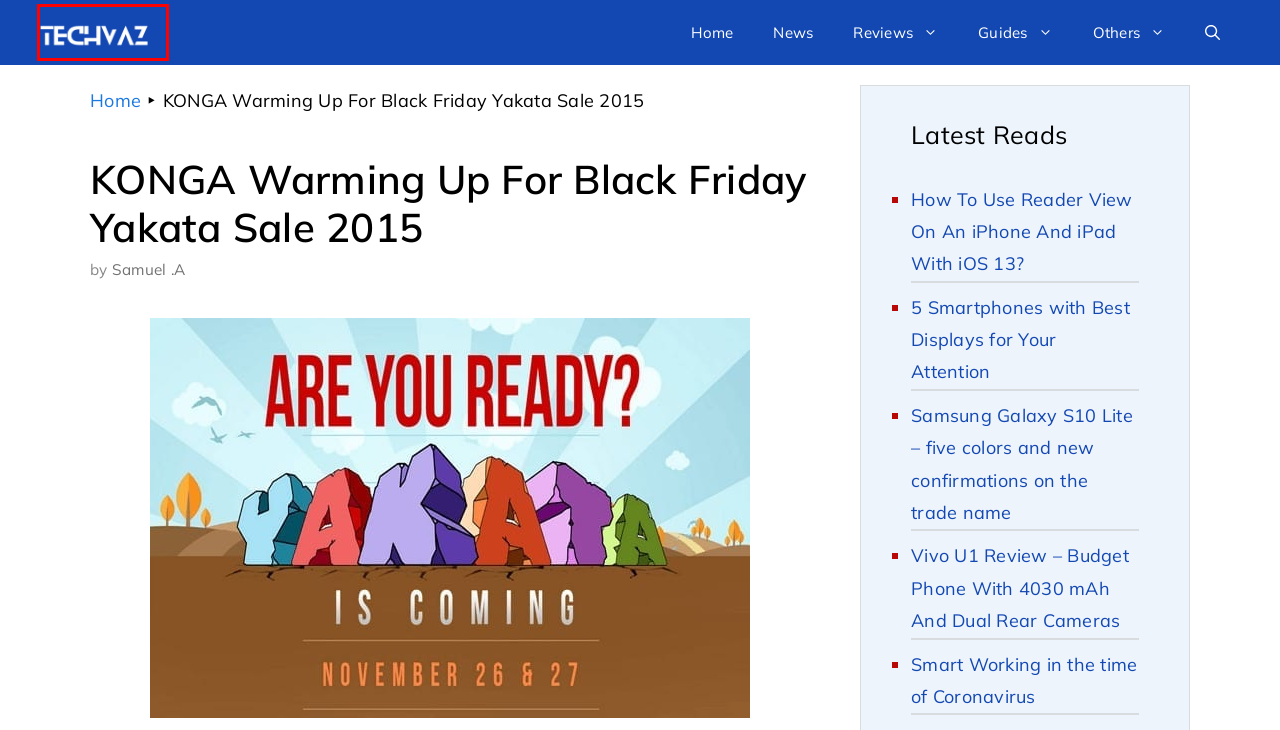You are given a screenshot of a webpage with a red rectangle bounding box around an element. Choose the best webpage description that matches the page after clicking the element in the bounding box. Here are the candidates:
A. Samsung Galaxy S10 Lite - five colors and new confirmations on the trade name
B. TechVaz - Hi-Tech Gadgets Reviews & Guides
C. Smart Working in the time of Coronavirus
D. Vivo U1 Review - Budget Phone With 4030 mAh And Dual Rear Cameras
E. 5 Smartphones with Best Displays for Your Attention
F. See All Latest & Trending 2024 Reviews - TechVaz
G. How To Use Reader View On An iPhone And iPad With iOS 13?
H. See All Latest & Trending 2024 Guides - TechVaz

B